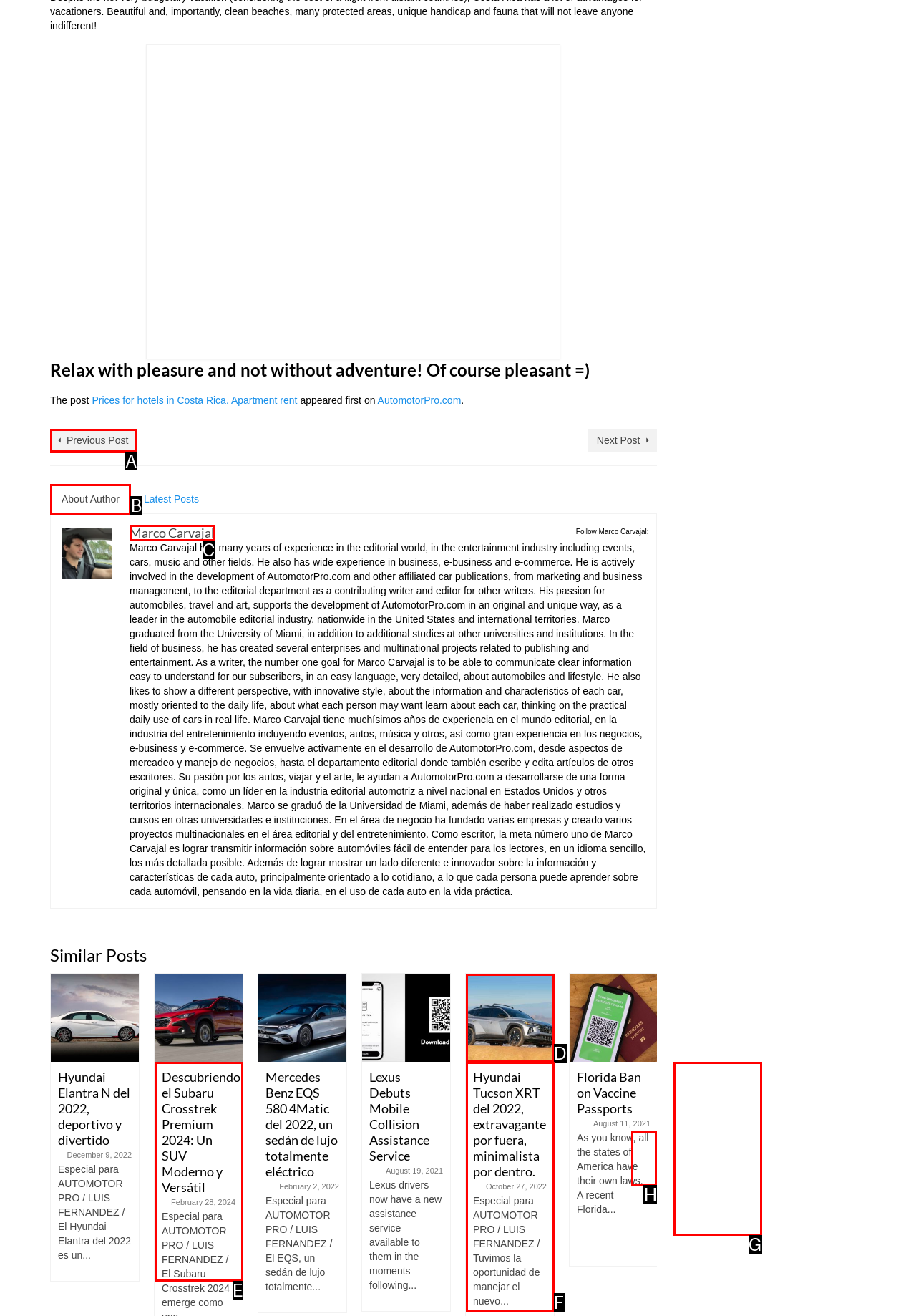Identify the HTML element that matches the description: Marco Carvajal
Respond with the letter of the correct option.

C